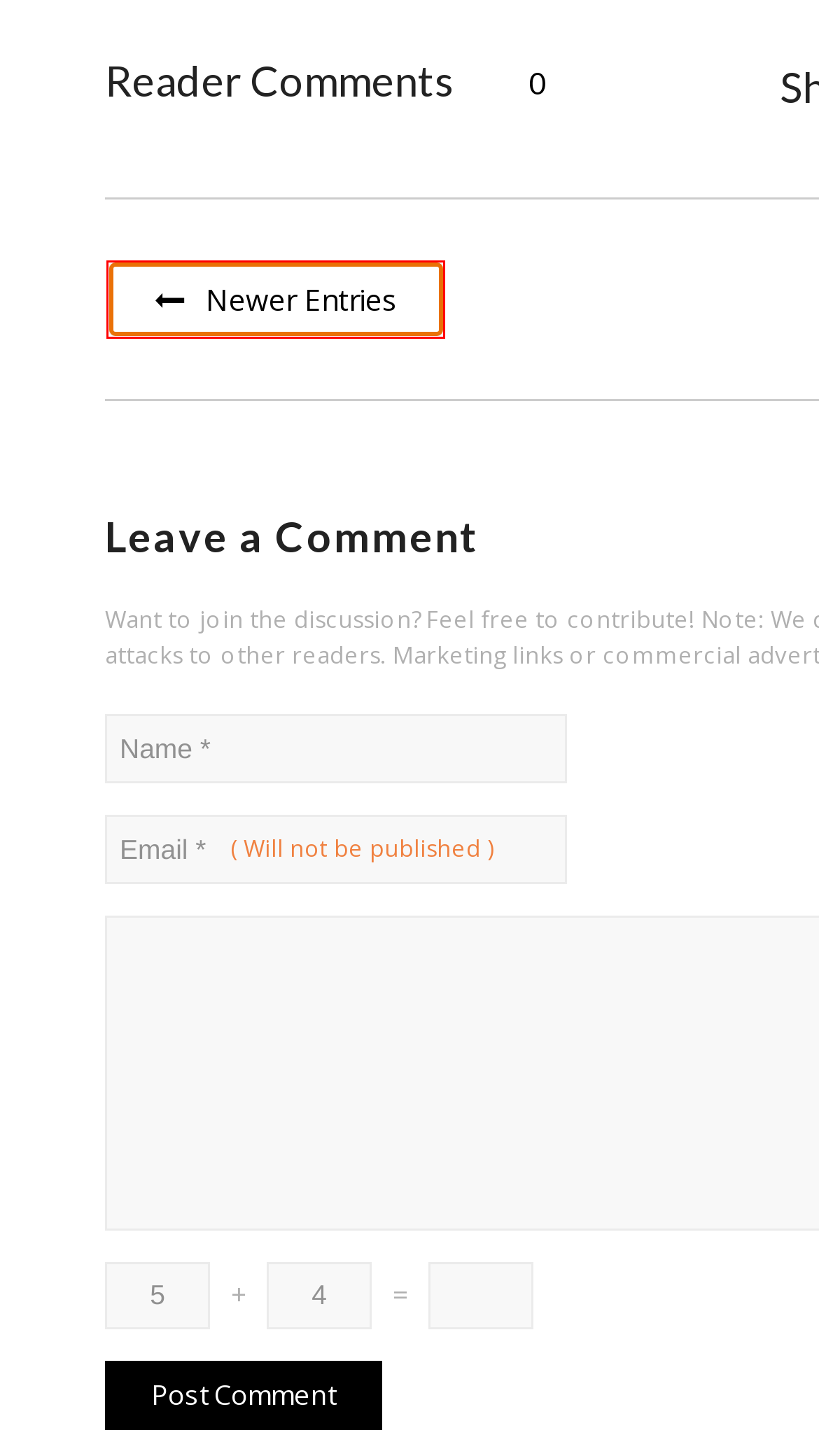Review the webpage screenshot provided, noting the red bounding box around a UI element. Choose the description that best matches the new webpage after clicking the element within the bounding box. The following are the options:
A. March 2013 – WRassman,M.D. BaldingBlog
B. August 2020 – WRassman,M.D. BaldingBlog
C. Other Surgical Procedures – WRassman,M.D. BaldingBlog
D. August 2012 – WRassman,M.D. BaldingBlog
E. April 2012 – WRassman,M.D. BaldingBlog
F. Does Very Fine Hair Mean I’m More Susceptible to Hair Loss? – WRassman,M.D. BaldingBlog
G. July 2015 – WRassman,M.D. BaldingBlog
H. Other – WRassman,M.D. BaldingBlog

F